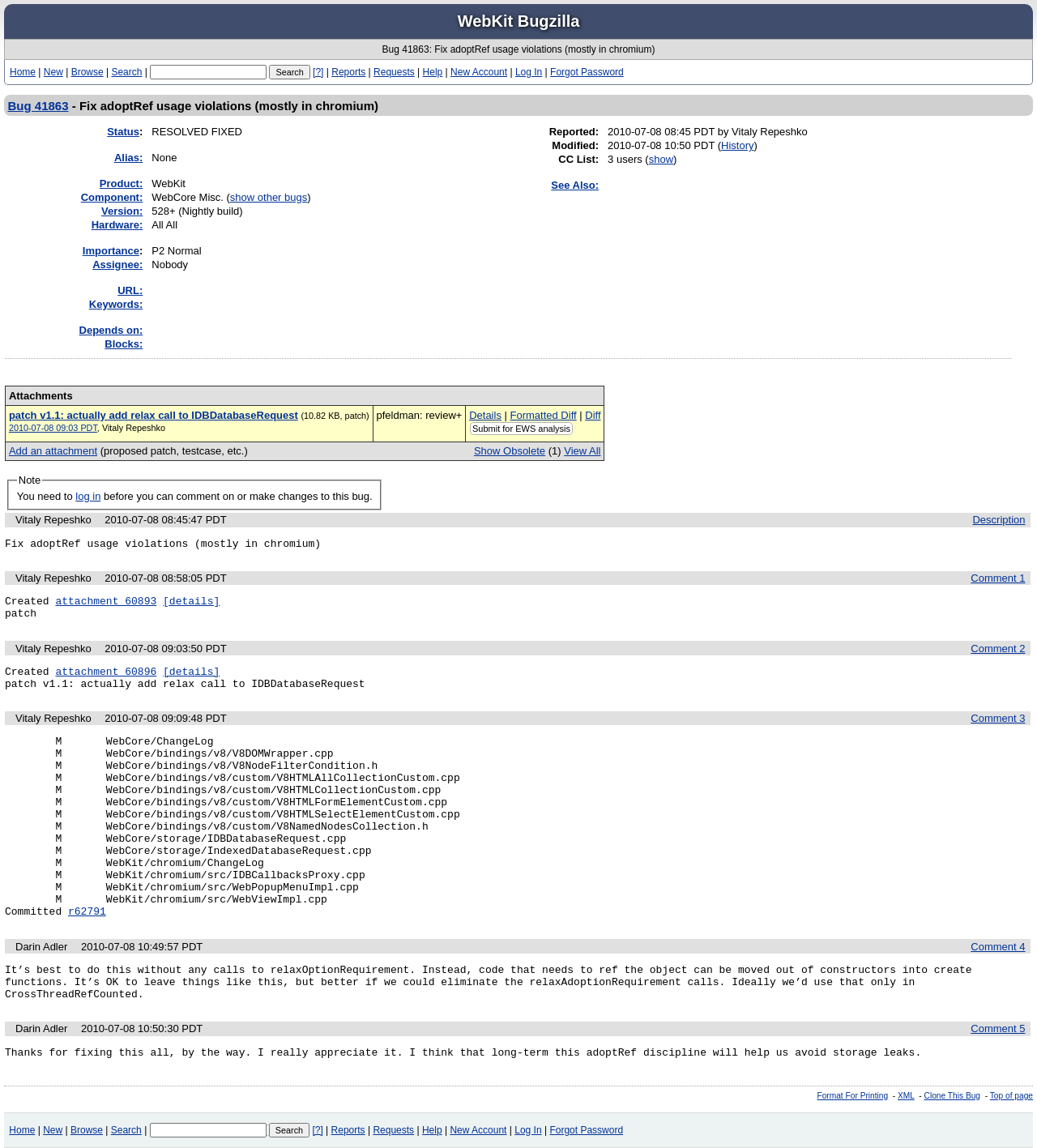Show the bounding box coordinates of the element that should be clicked to complete the task: "View bug details".

[0.007, 0.086, 0.066, 0.098]